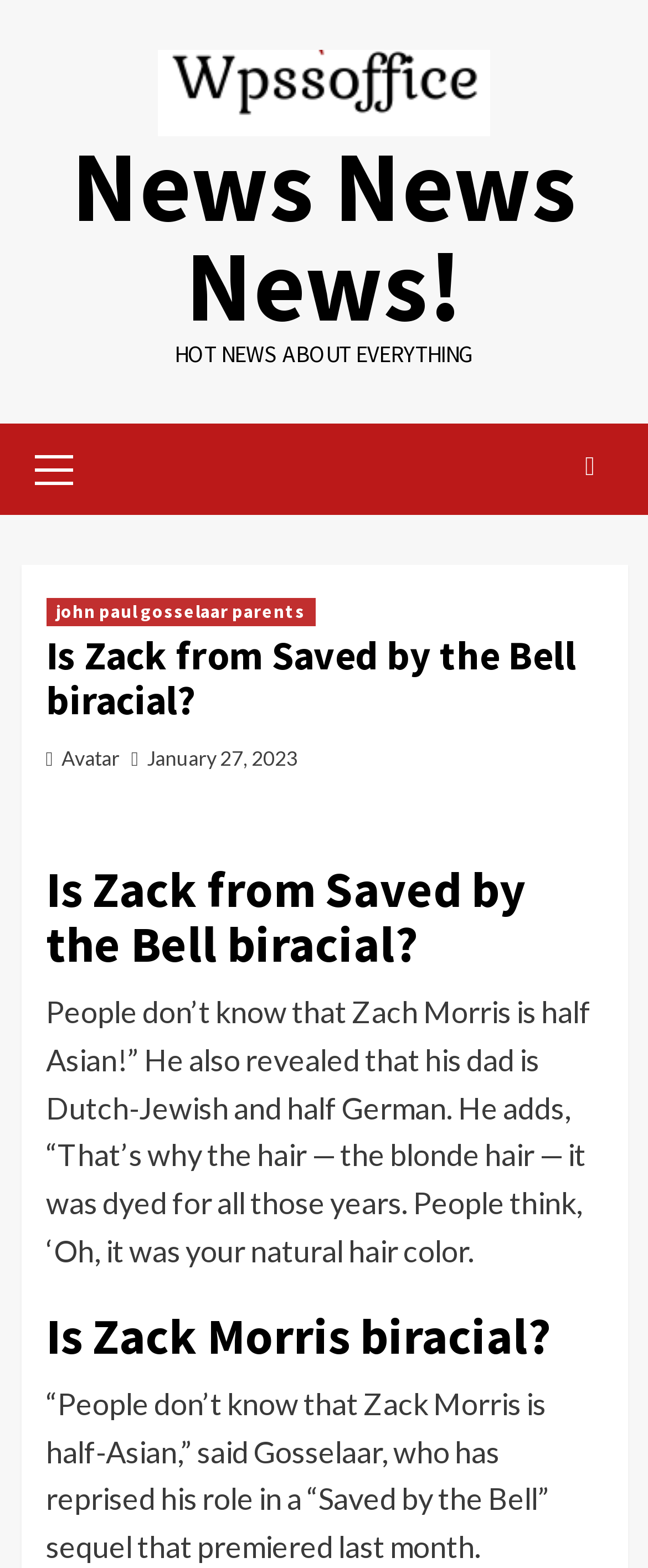Refer to the element description January 27, 2023 and identify the corresponding bounding box in the screenshot. Format the coordinates as (top-left x, top-left y, bottom-right x, bottom-right y) with values in the range of 0 to 1.

[0.226, 0.476, 0.46, 0.492]